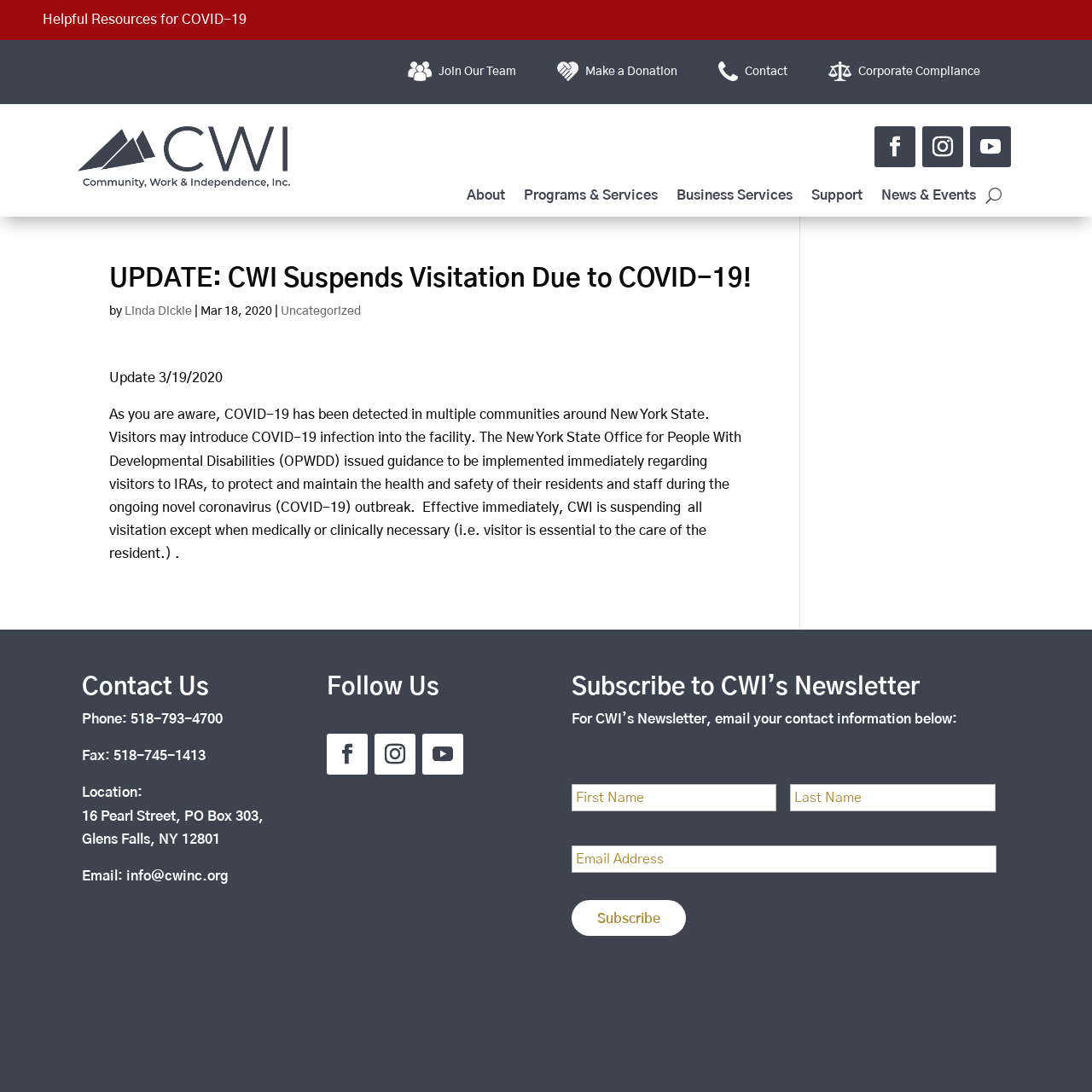Determine the bounding box coordinates of the element's region needed to click to follow the instruction: "Enter your first name". Provide these coordinates as four float numbers between 0 and 1, formatted as [left, top, right, bottom].

[0.523, 0.718, 0.711, 0.743]